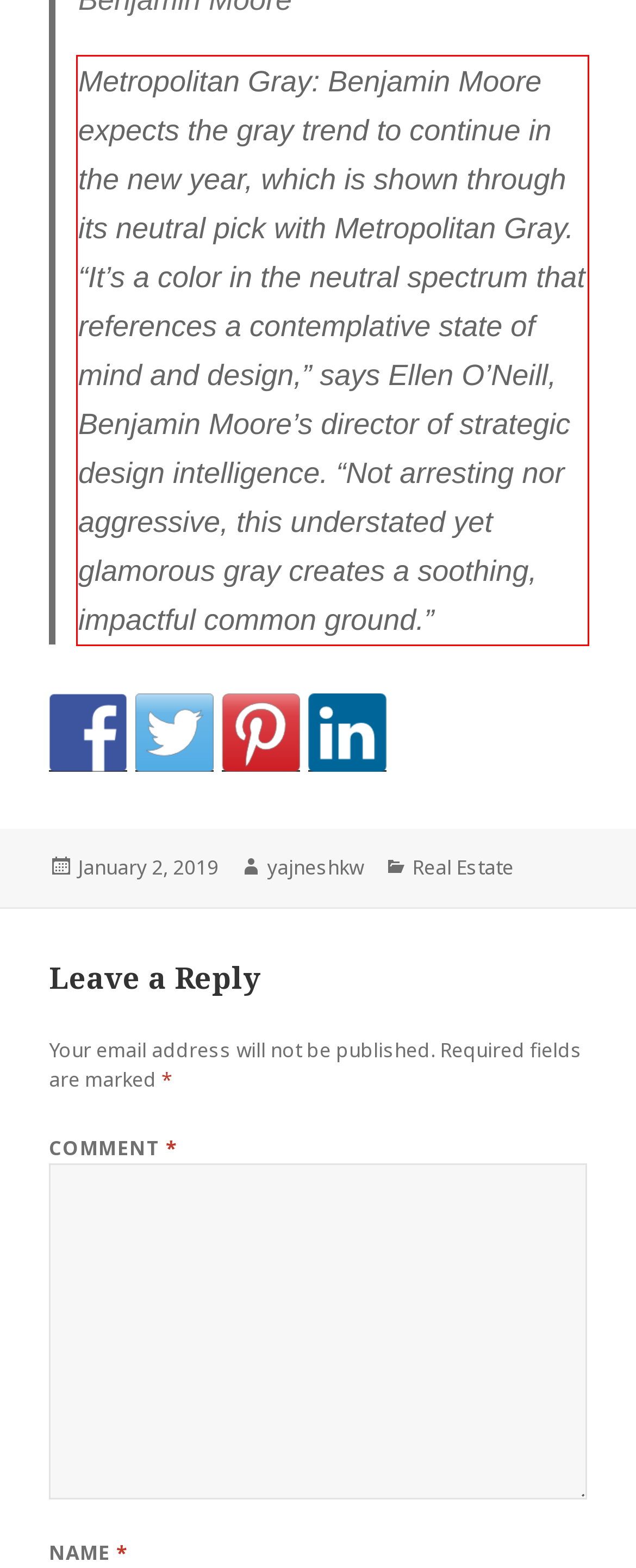You are provided with a screenshot of a webpage that includes a UI element enclosed in a red rectangle. Extract the text content inside this red rectangle.

Metropolitan Gray: Benjamin Moore expects the gray trend to continue in the new year, which is shown through its neutral pick with Metropolitan Gray. “It’s a color in the neutral spectrum that references a contemplative state of mind and design,” says Ellen O’Neill, Benjamin Moore’s director of strategic design intelligence. “Not arresting nor aggressive, this understated yet glamorous gray creates a soothing, impactful common ground.”